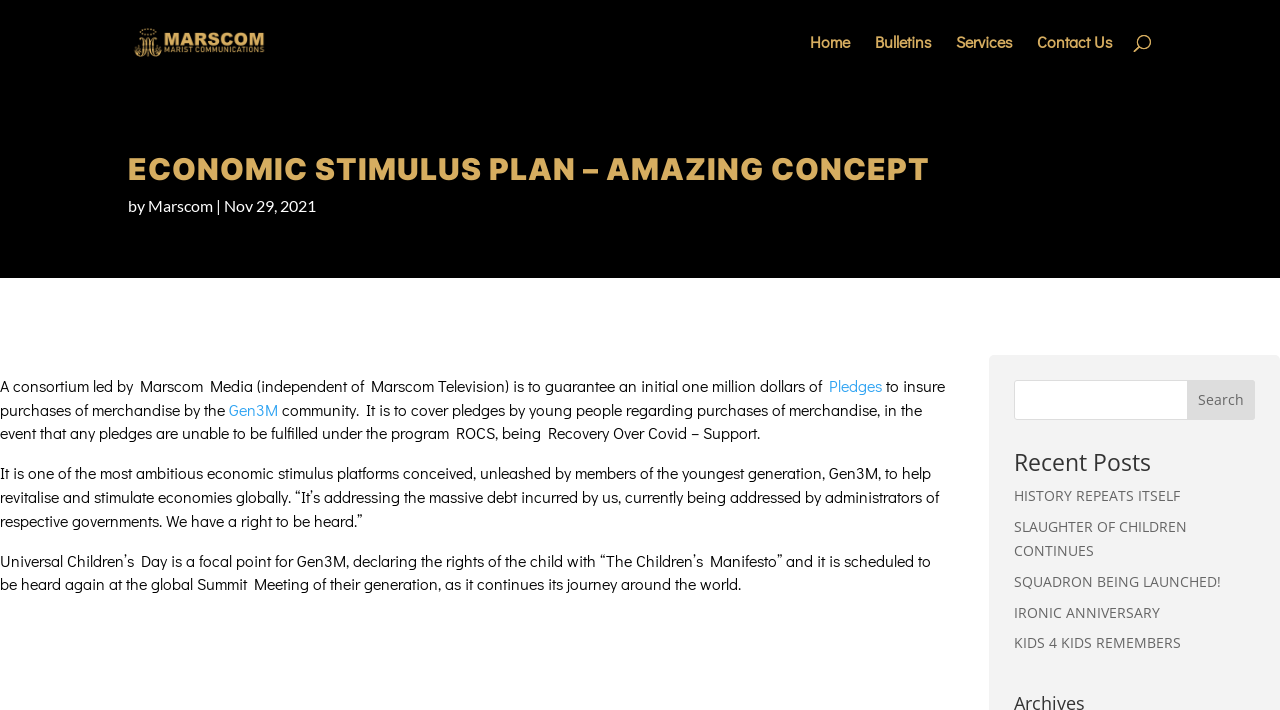Provide a short, one-word or phrase answer to the question below:
What is the name of the manifesto mentioned on the webpage?

The Children’s Manifesto